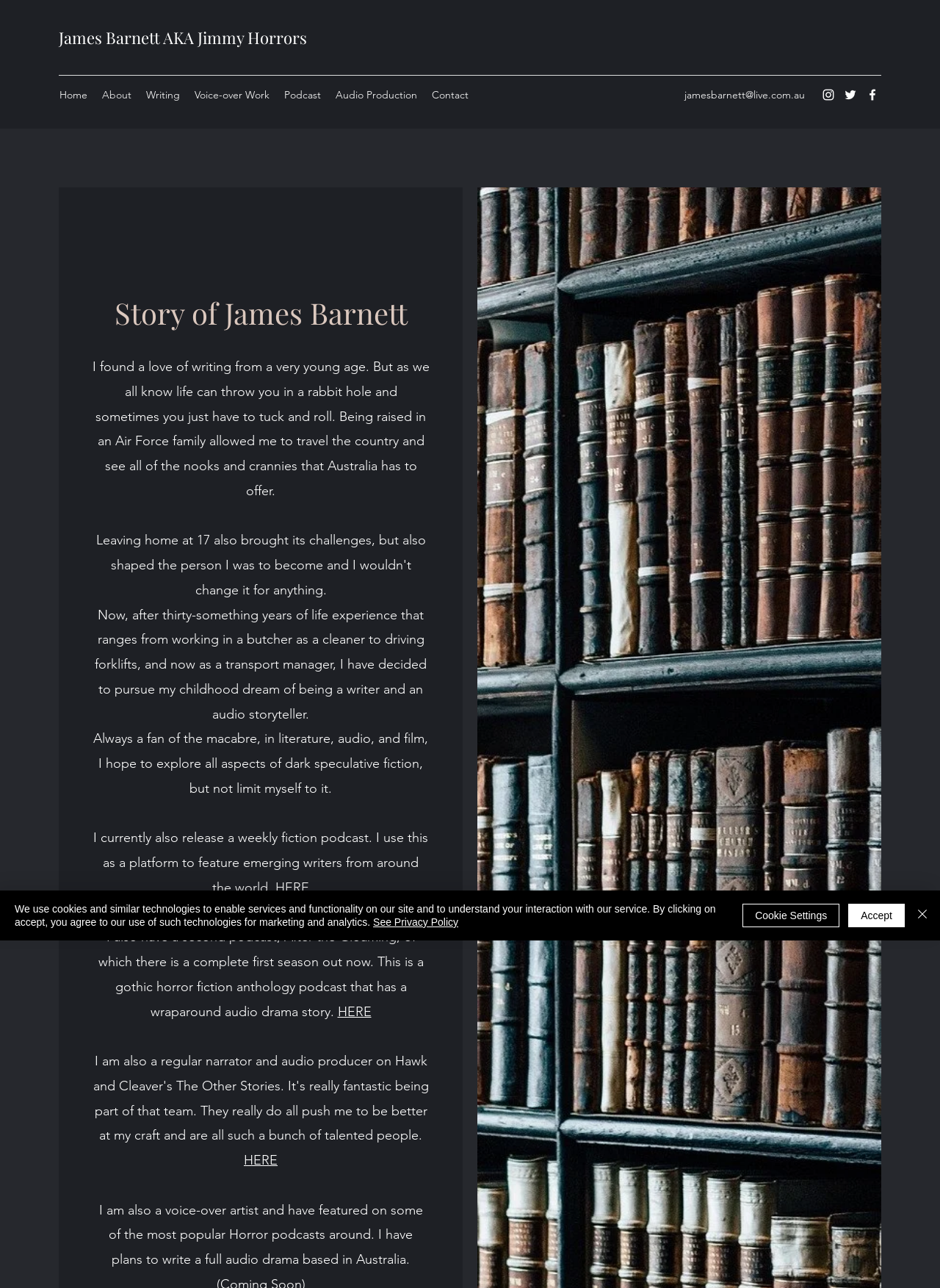Please indicate the bounding box coordinates of the element's region to be clicked to achieve the instruction: "Check out James Barnett's podcast". Provide the coordinates as four float numbers between 0 and 1, i.e., [left, top, right, bottom].

[0.295, 0.065, 0.349, 0.082]